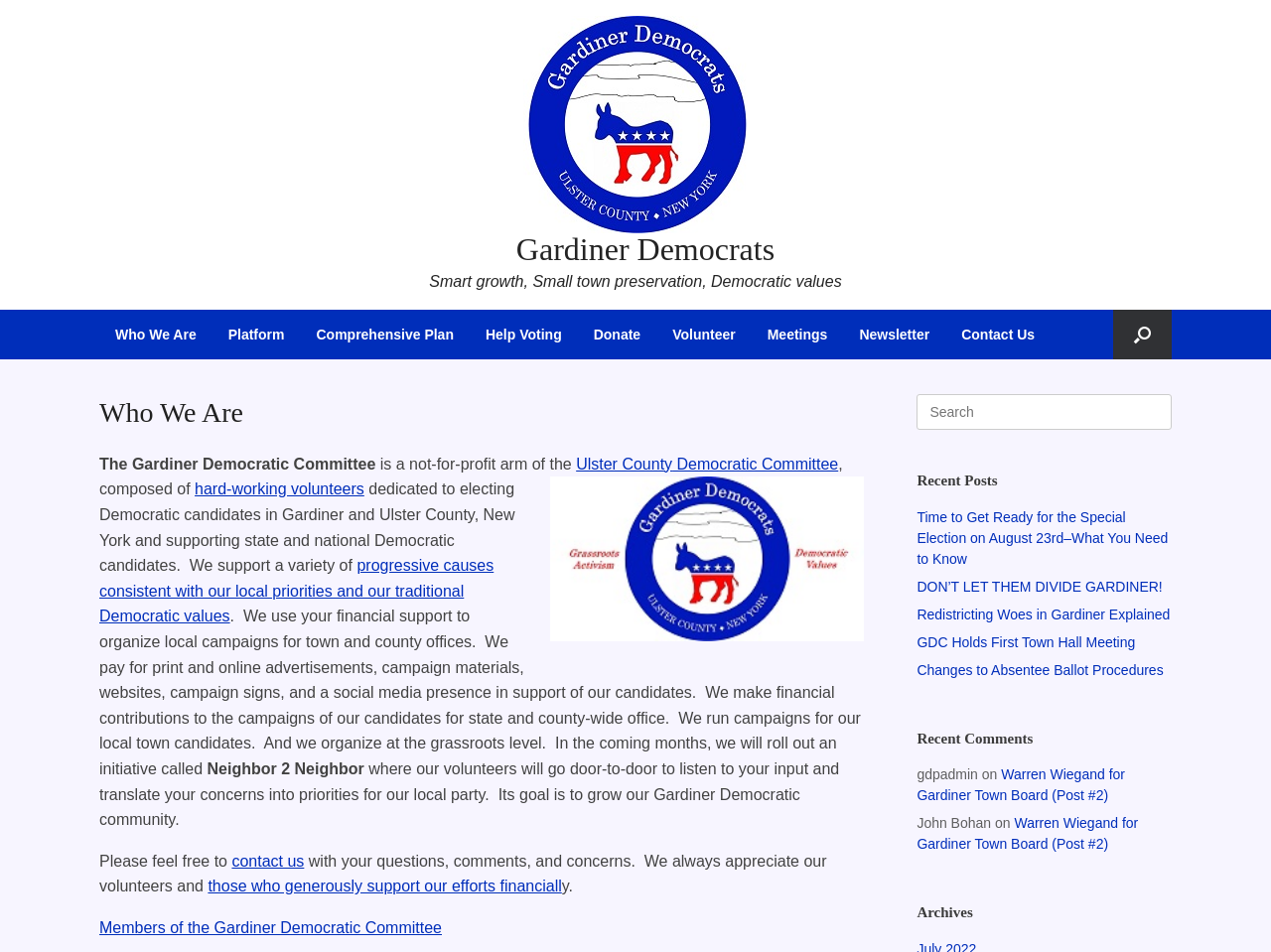Please find the bounding box coordinates of the element that you should click to achieve the following instruction: "Click the Gardiner Democrats Logo". The coordinates should be presented as four float numbers between 0 and 1: [left, top, right, bottom].

[0.078, 0.017, 0.922, 0.278]